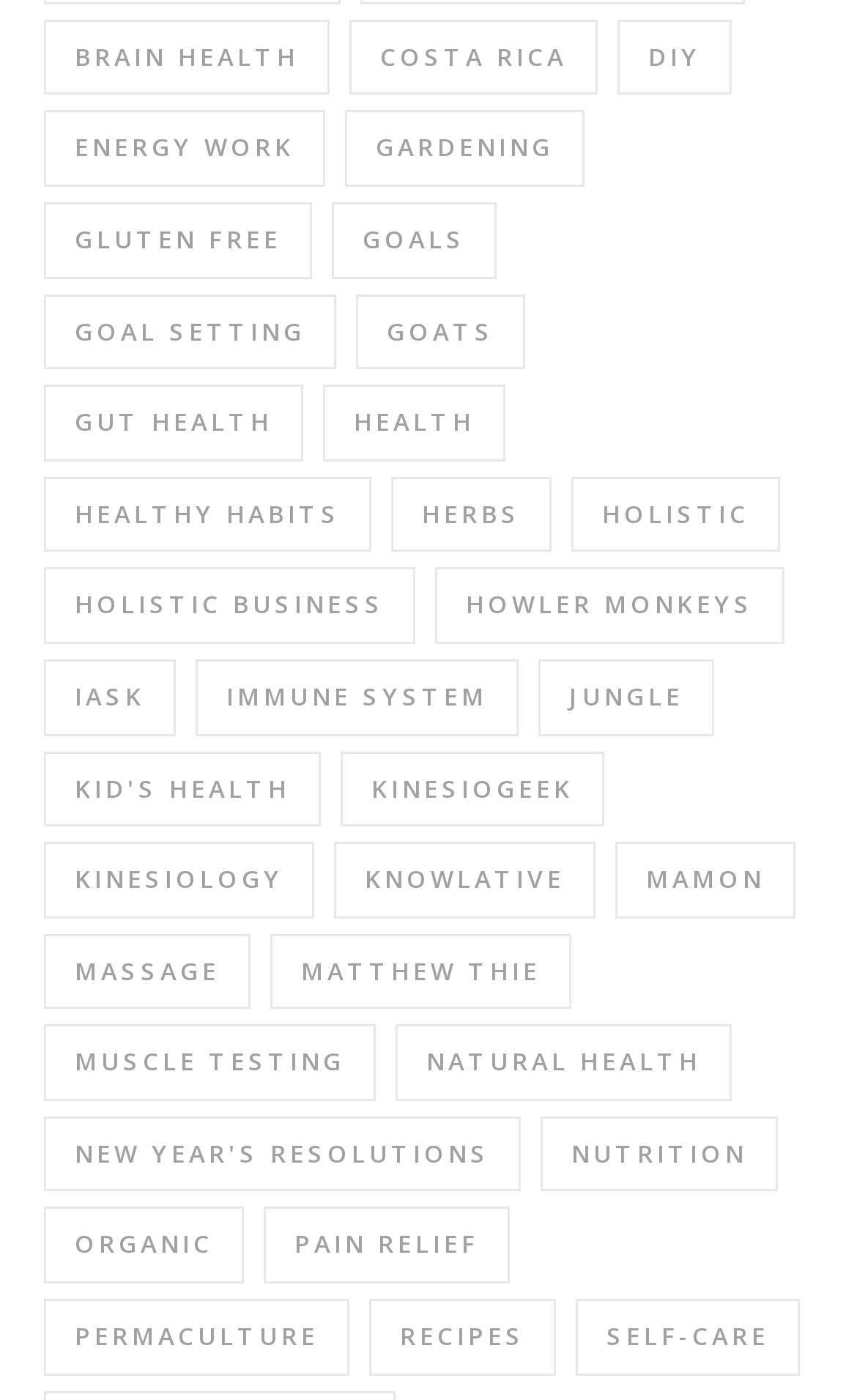Using a single word or phrase, answer the following question: 
What is the first link on the webpage?

Brain Health